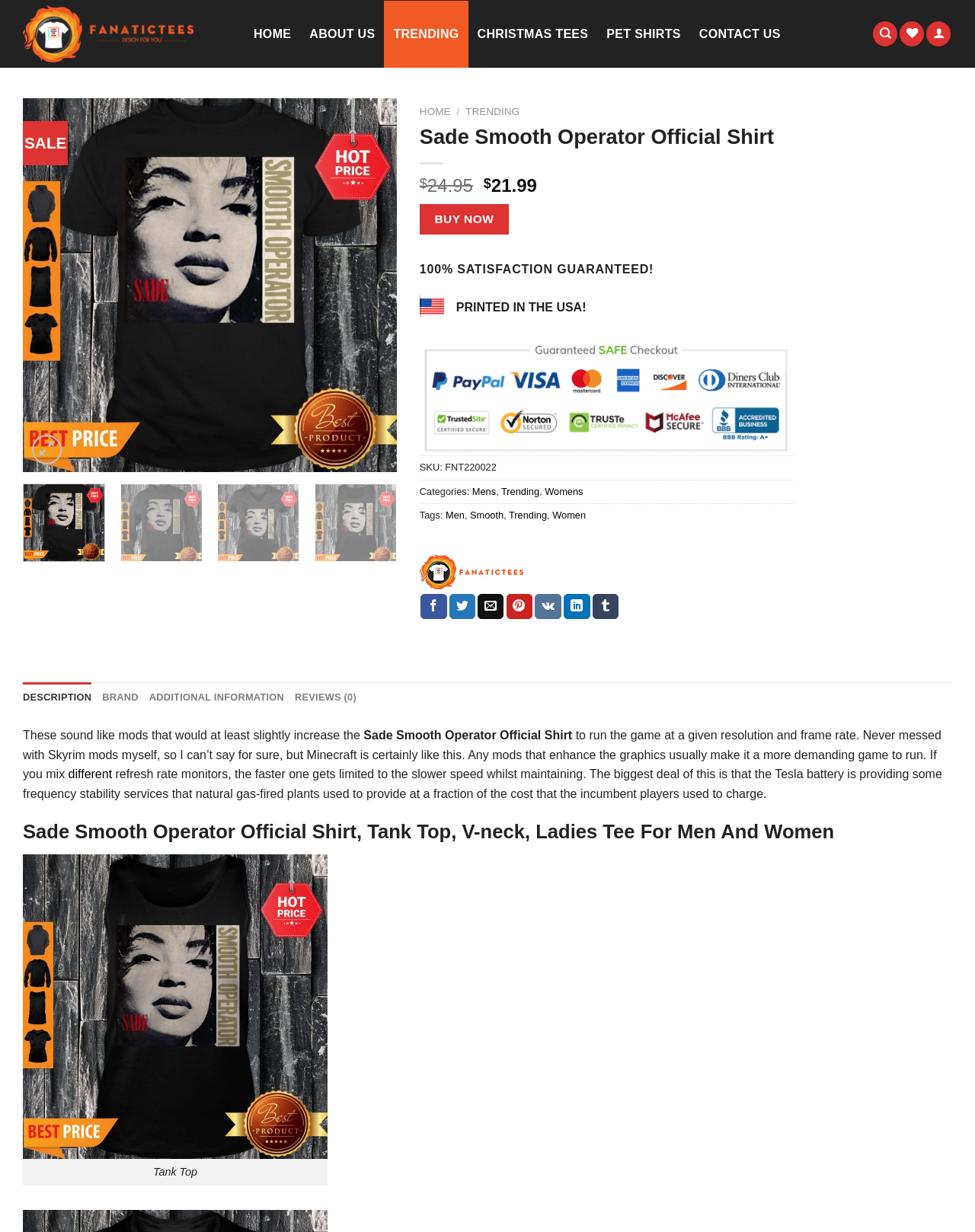Provide a one-word or brief phrase answer to the question:
What is the price of the Sade Smooth Operator Official Shirt?

$21.99